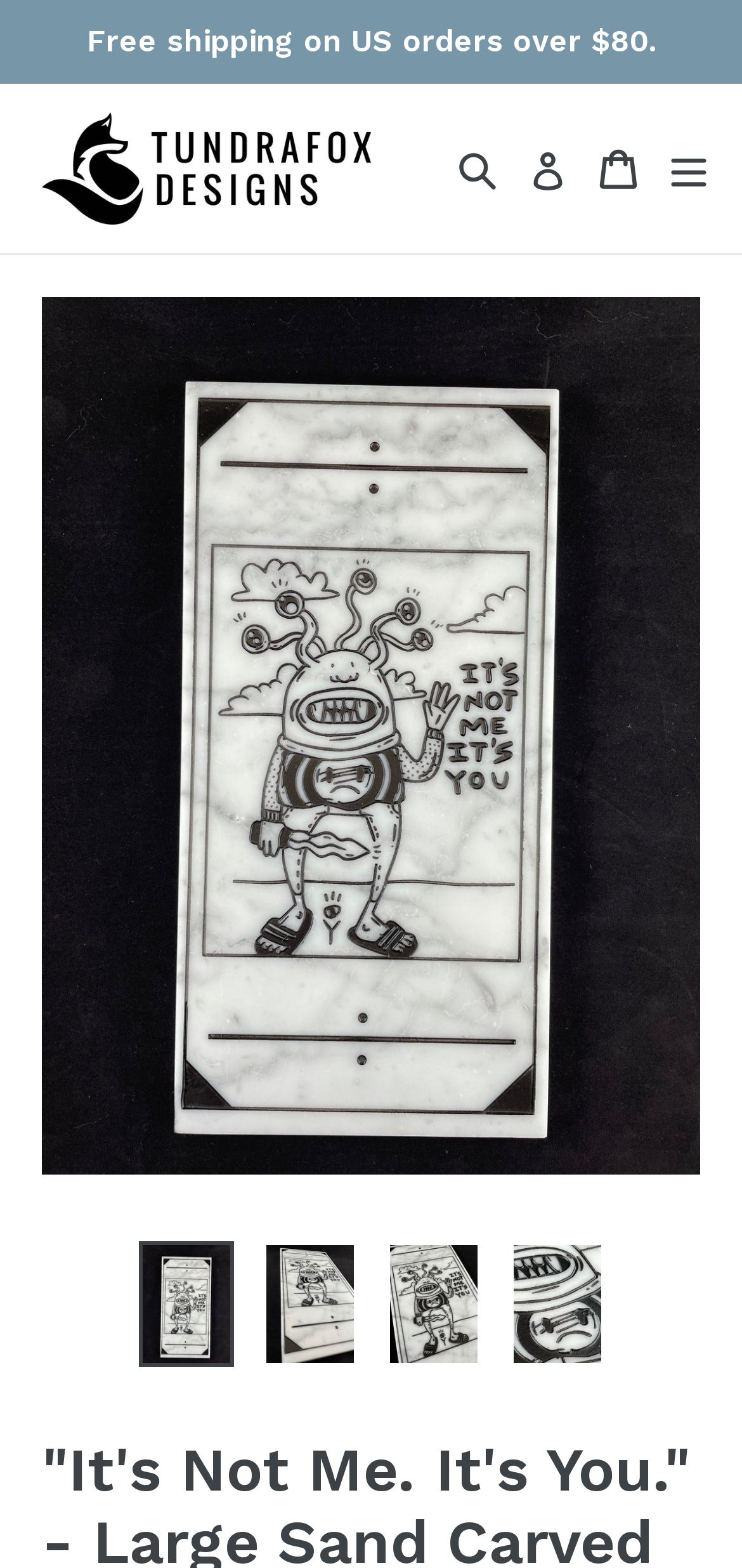Bounding box coordinates are to be given in the format (top-left x, top-left y, bottom-right x, bottom-right y). All values must be floating point numbers between 0 and 1. Provide the bounding box coordinate for the UI element described as: Advertise

None